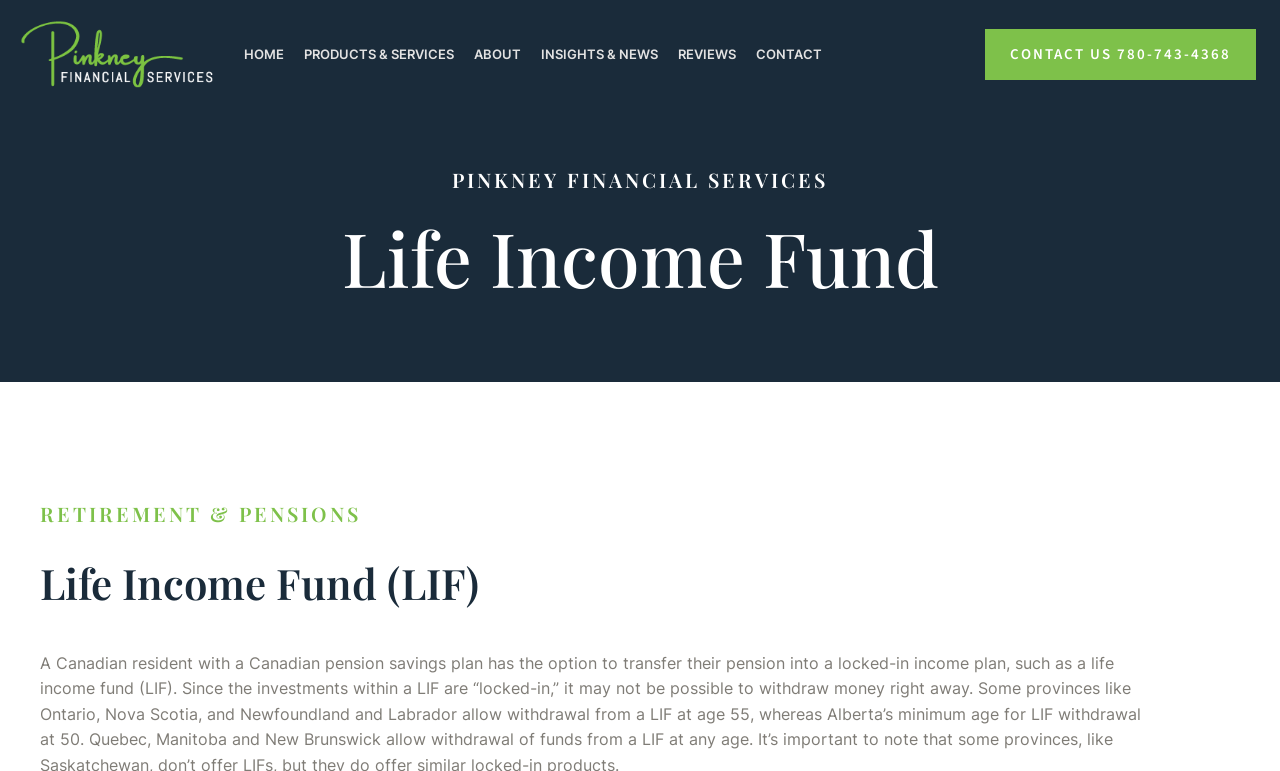Please locate the bounding box coordinates of the element that should be clicked to complete the given instruction: "contact us".

[0.769, 0.037, 0.981, 0.103]